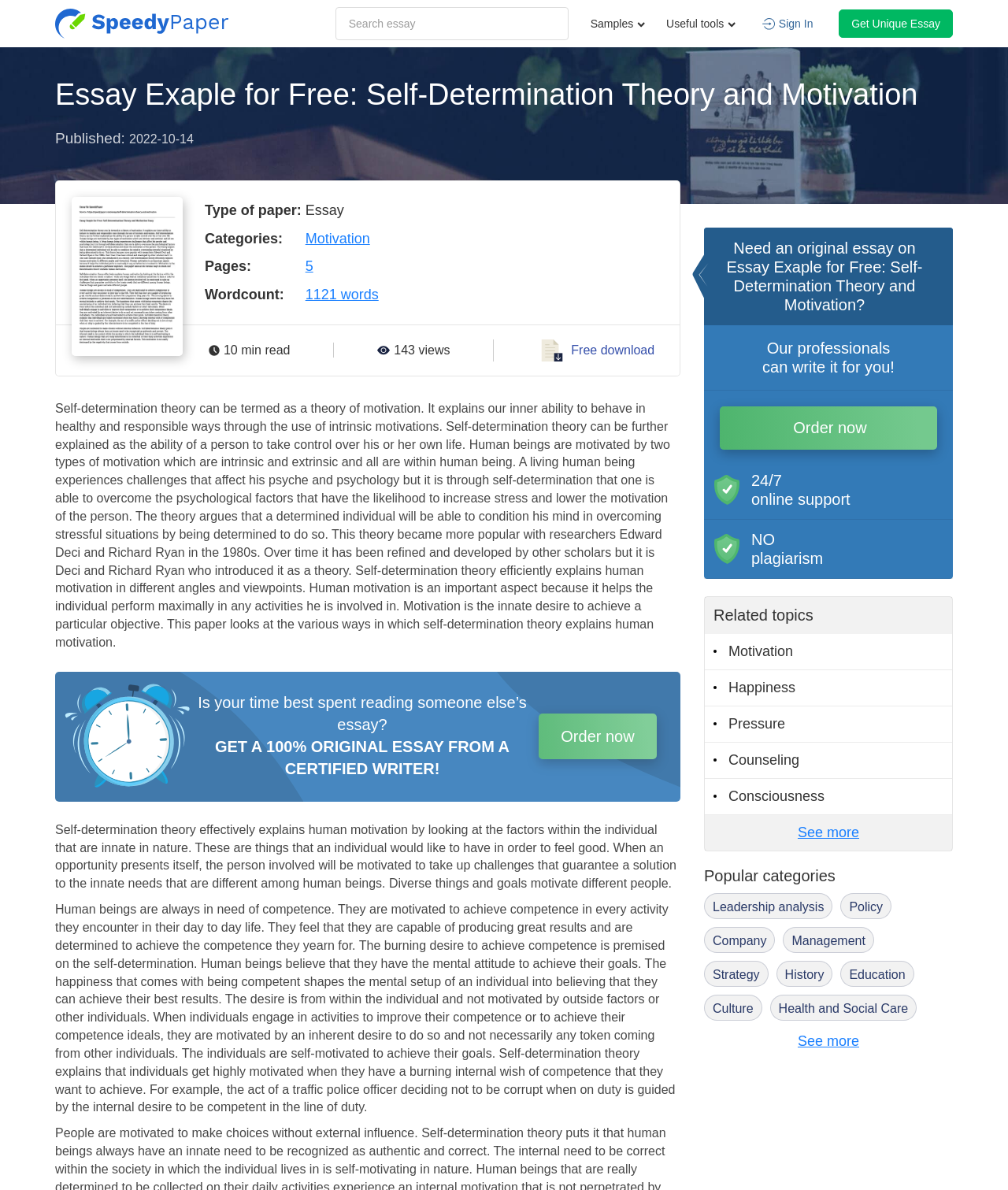Specify the bounding box coordinates of the area that needs to be clicked to achieve the following instruction: "Get Unique Essay".

[0.832, 0.008, 0.945, 0.032]